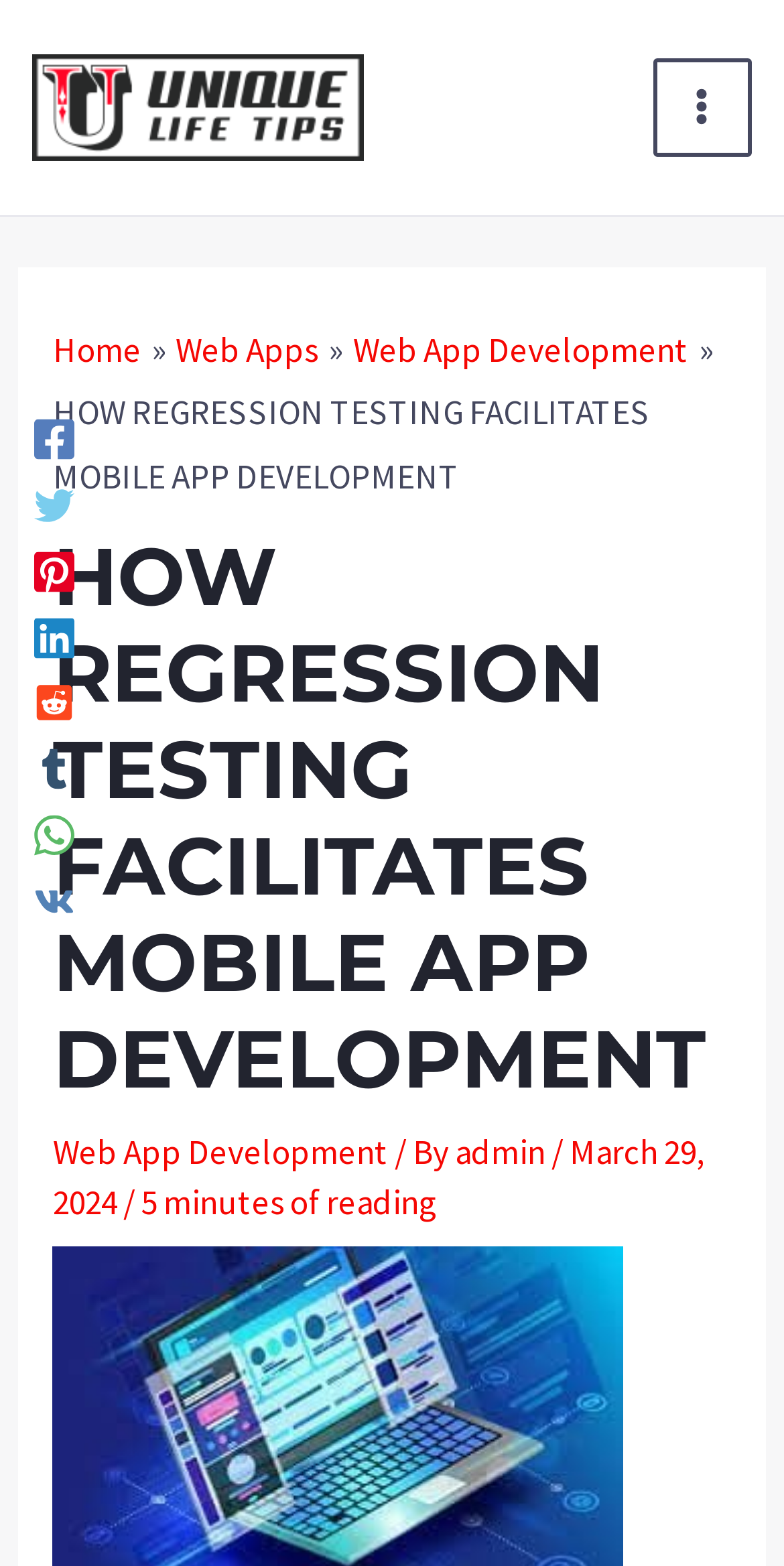Determine the bounding box coordinates for the region that must be clicked to execute the following instruction: "Click the Main Menu button".

[0.832, 0.037, 0.959, 0.1]